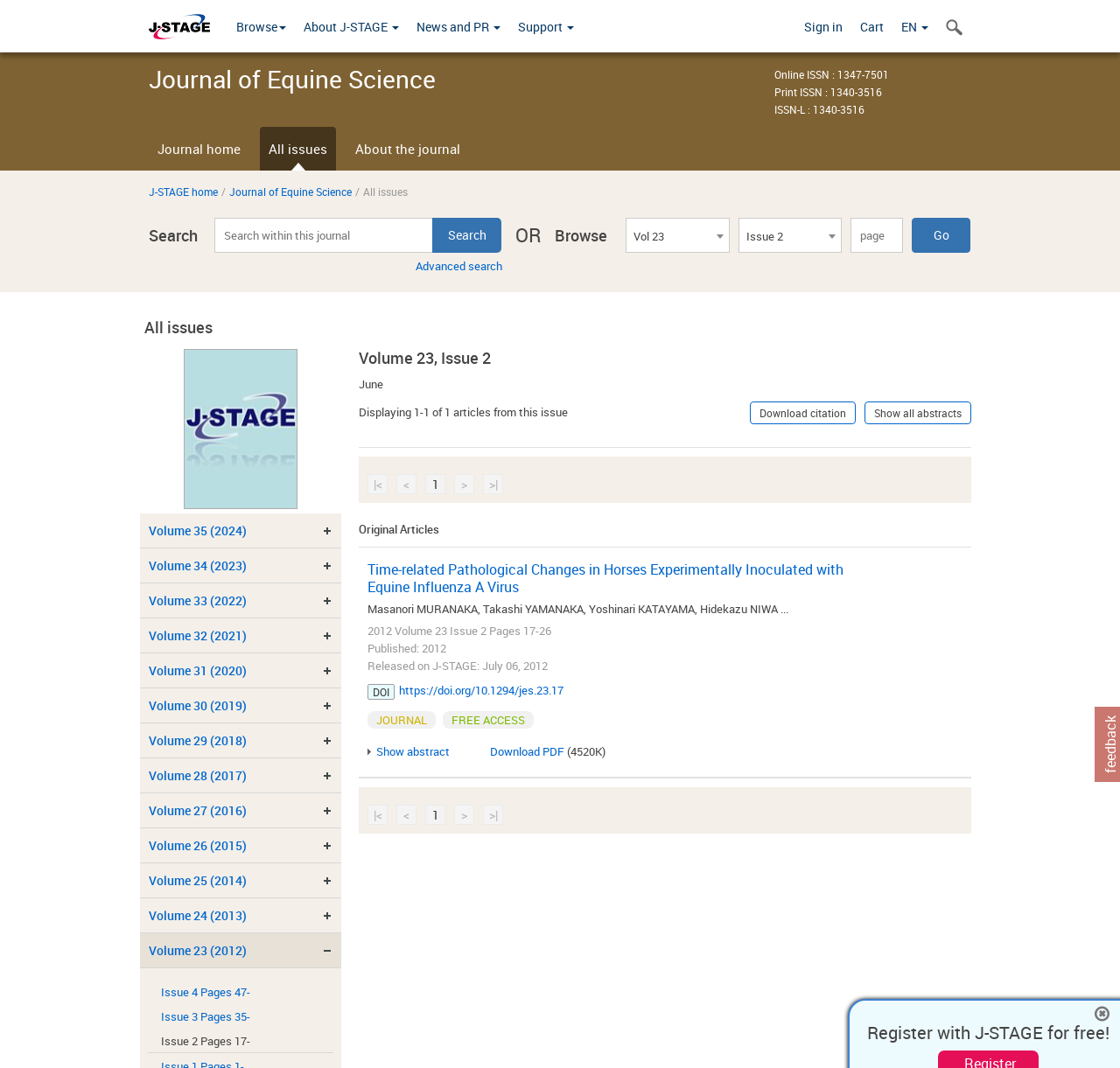Please provide the bounding box coordinates in the format (top-left x, top-left y, bottom-right x, bottom-right y). Remember, all values are floating point numbers between 0 and 1. What is the bounding box coordinate of the region described as: parent_node: Advanced search title="Search" value="Search"

[0.386, 0.204, 0.448, 0.237]